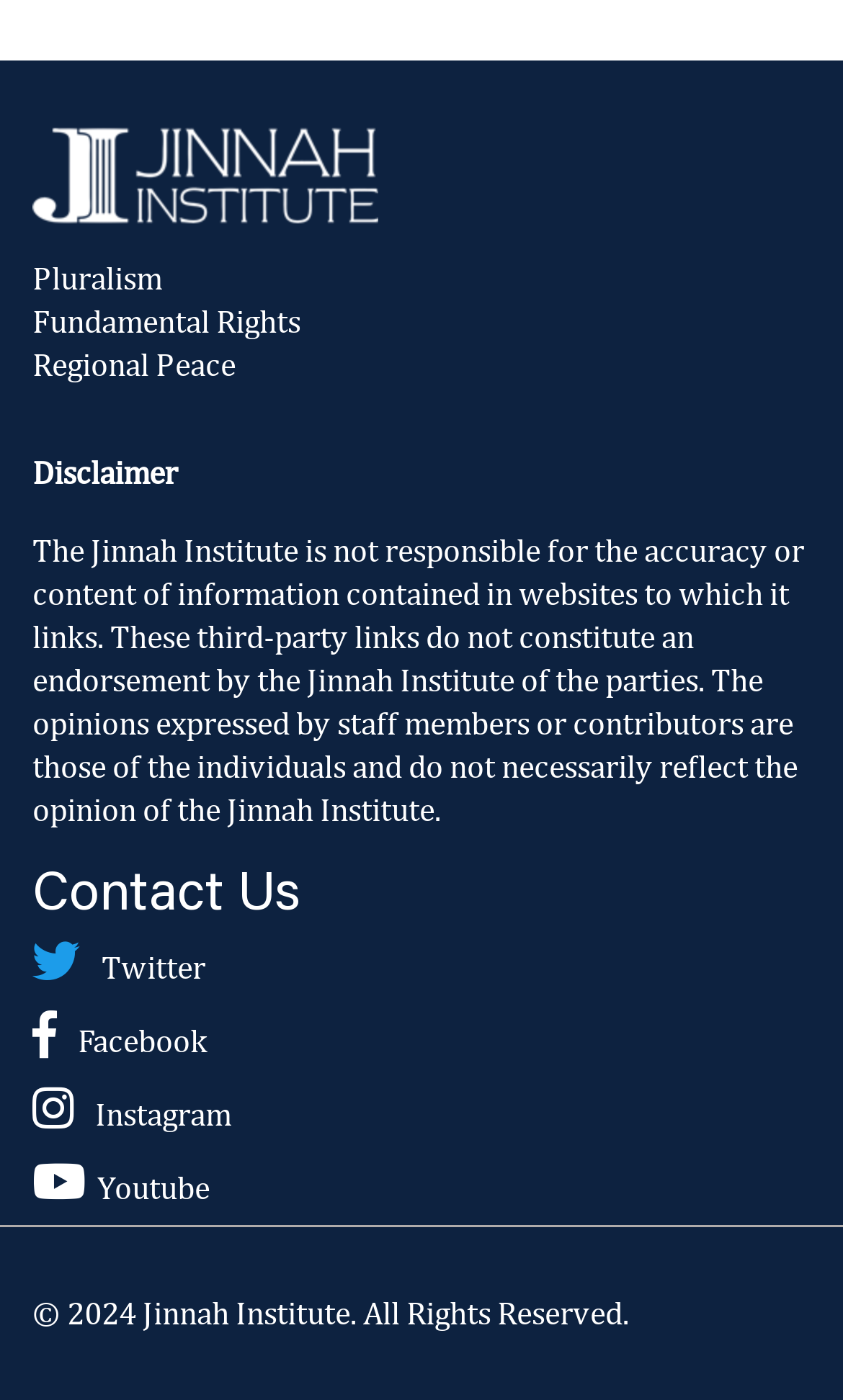How many social media links are available?
Using the details from the image, give an elaborate explanation to answer the question.

There are four social media links available, which are Twitter, Facebook, Instagram, and Youtube. These links can be found at the bottom of the webpage, each with an icon and text description.